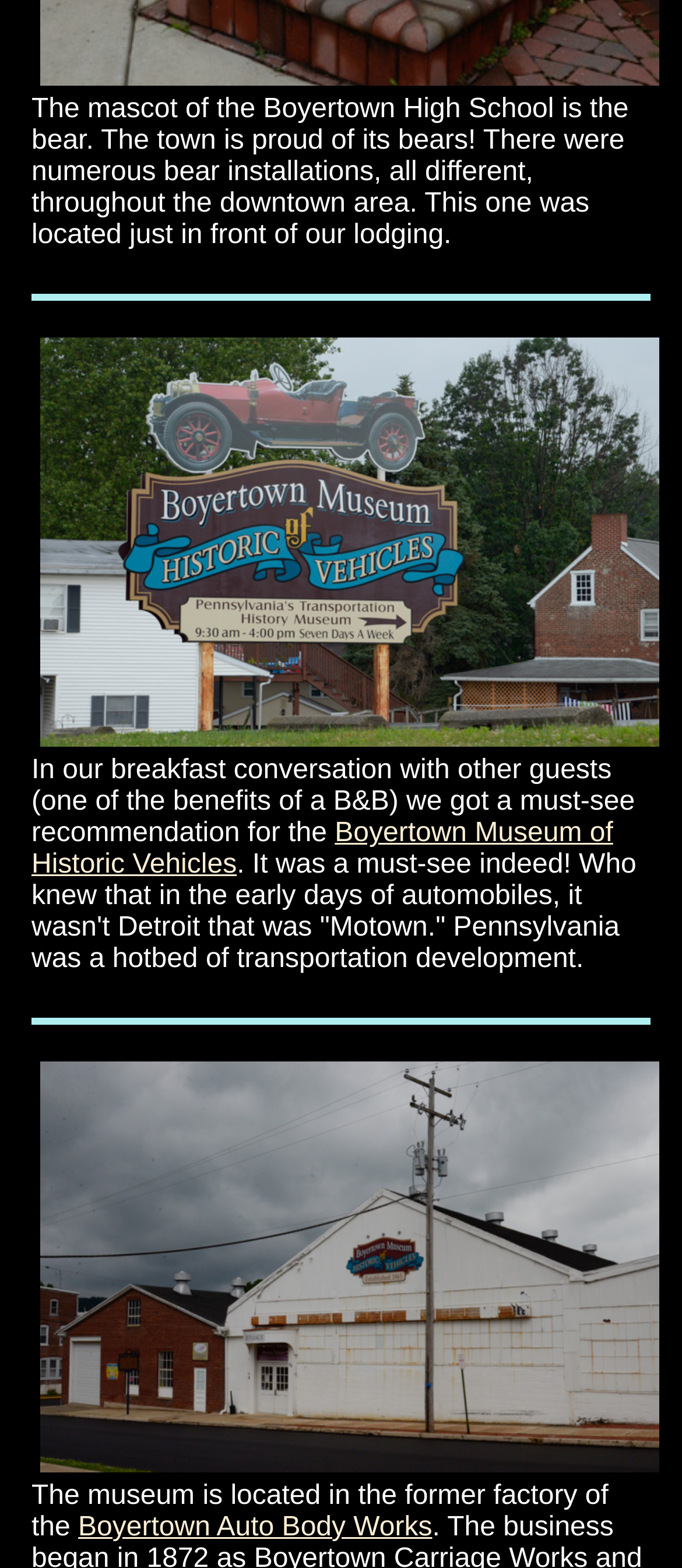Find the bounding box coordinates for the HTML element specified by: "Boyertown Auto Body Works".

[0.115, 0.965, 0.634, 0.984]